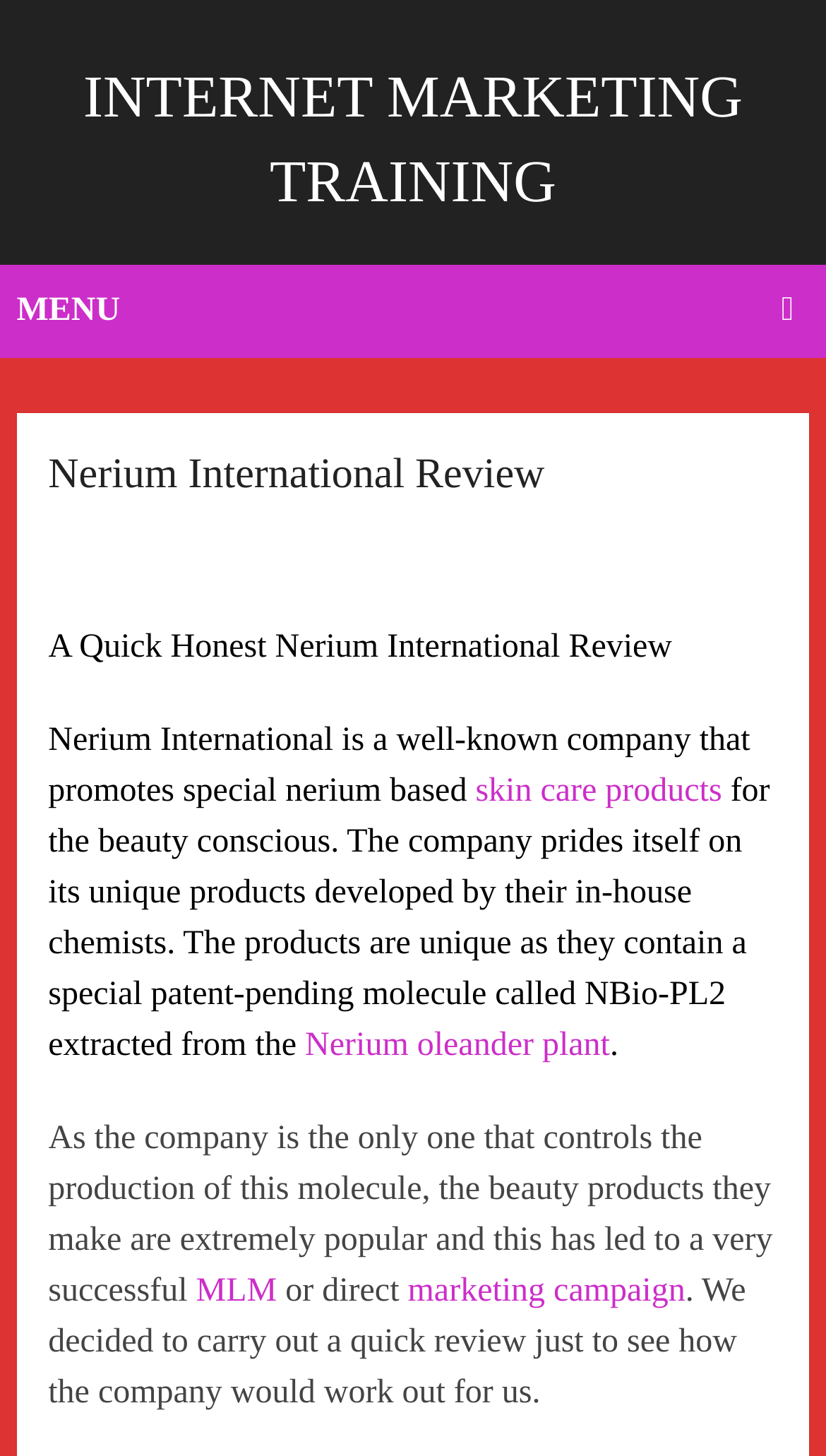What is the unique molecule extracted from the Nerium oleander plant? Please answer the question using a single word or phrase based on the image.

NBio-PL2